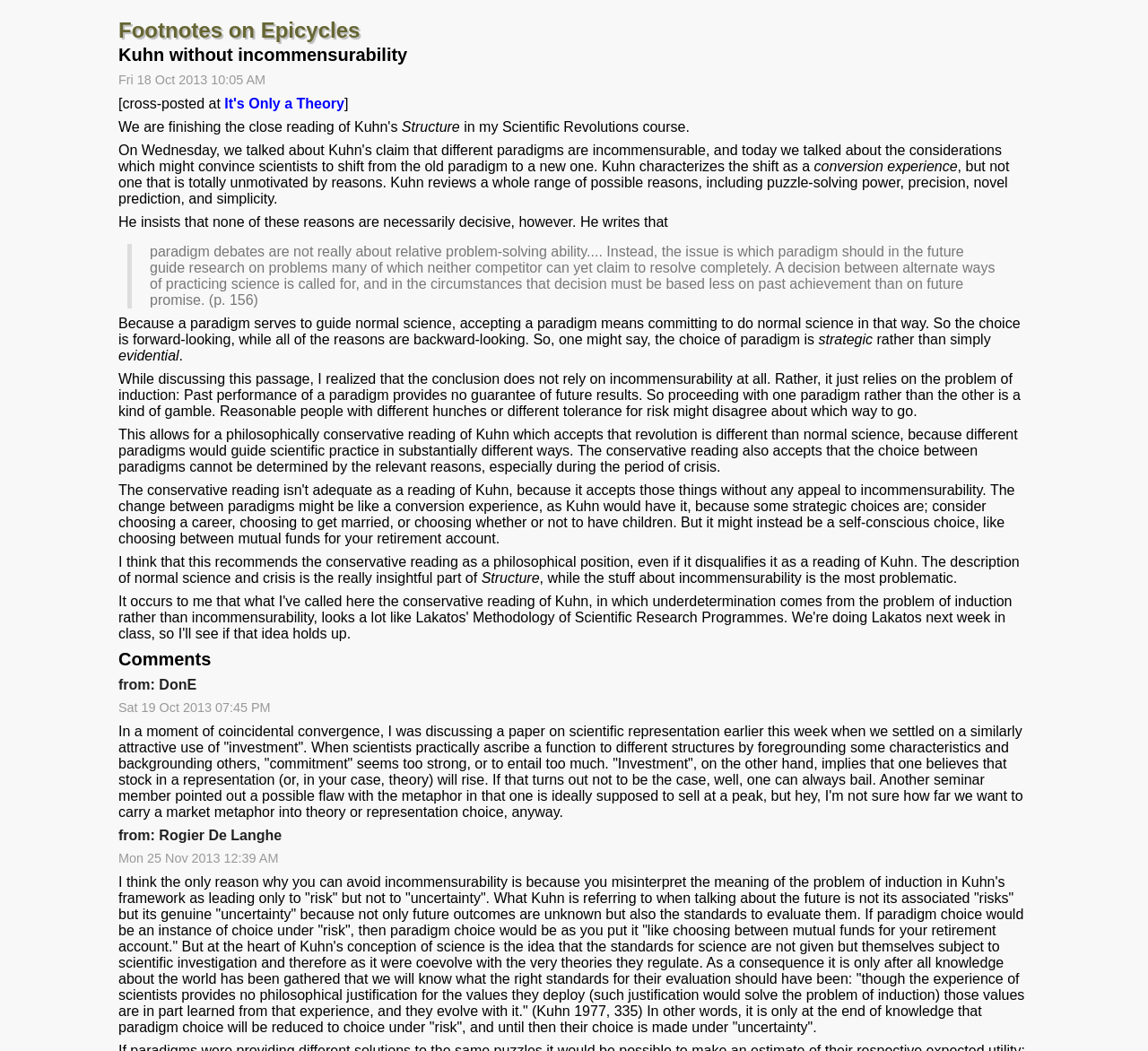Respond with a single word or phrase to the following question:
What is the title of the first post?

Kuhn without incommensurability